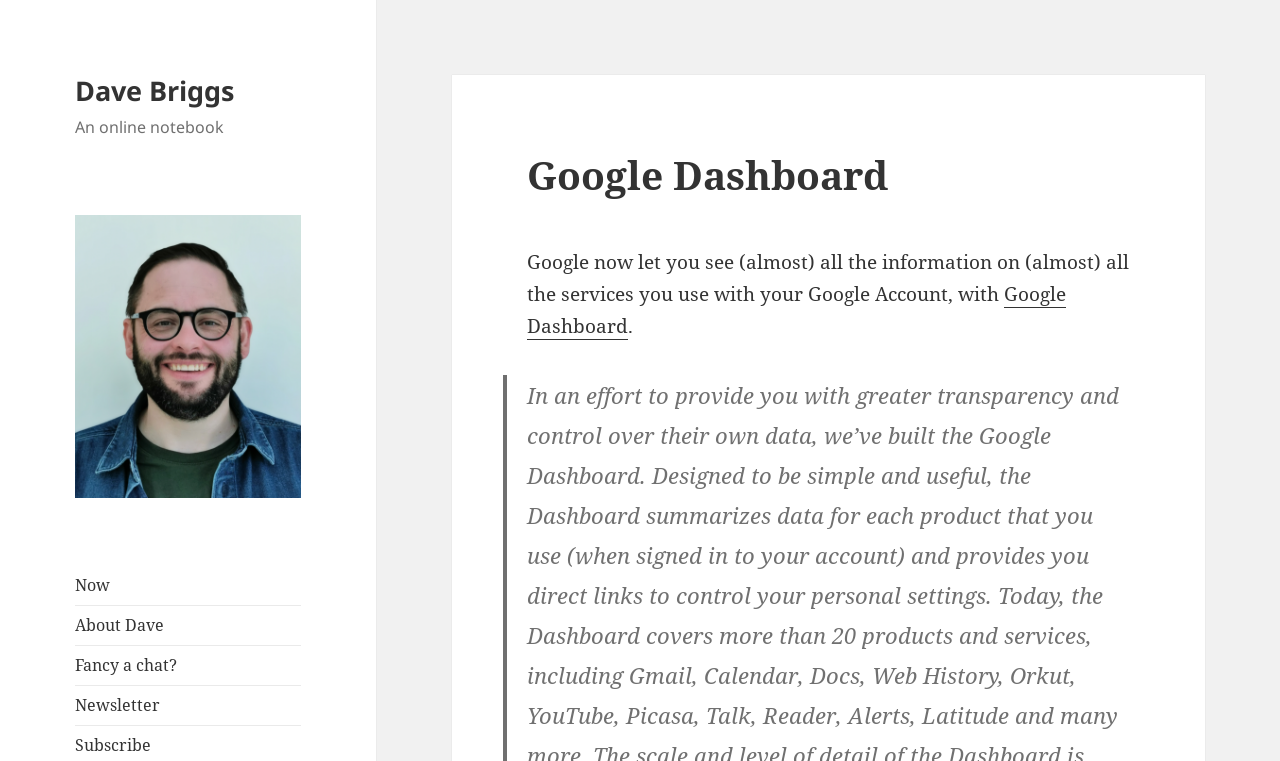Based on the provided description, "Subscribe", find the bounding box of the corresponding UI element in the screenshot.

[0.059, 0.965, 0.118, 0.994]